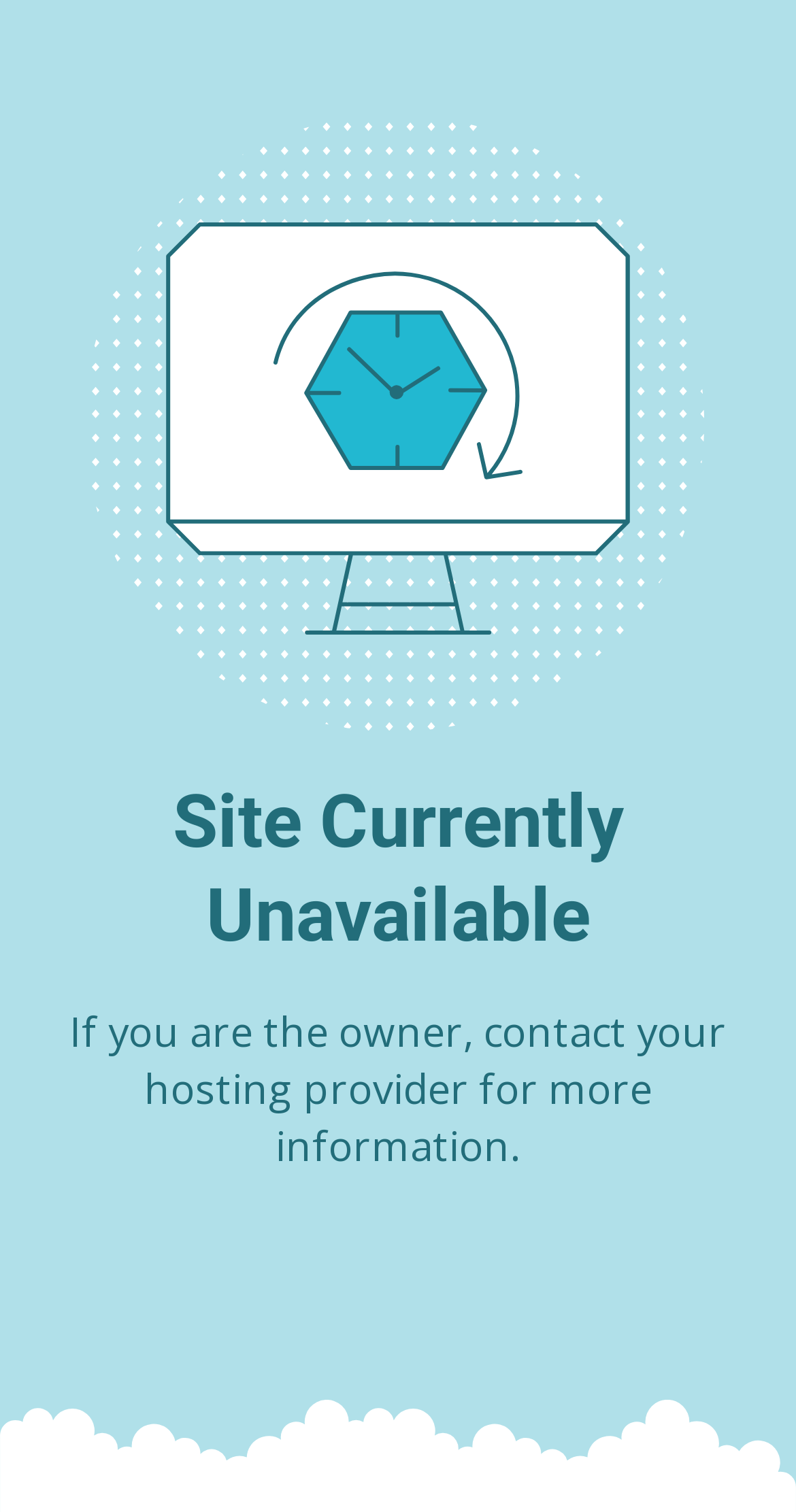Provide the text content of the webpage's main heading.

Site Currently Unavailable